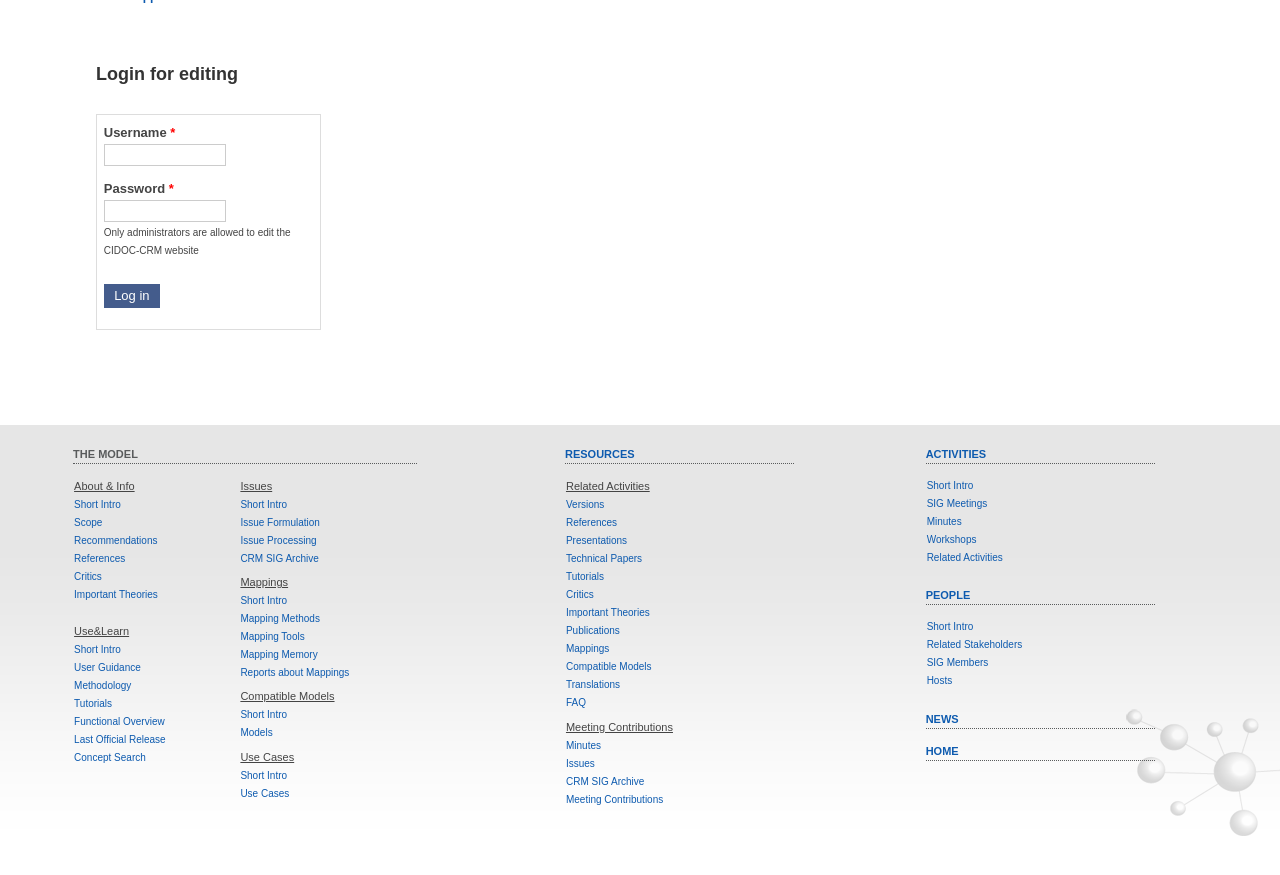Please specify the bounding box coordinates of the area that should be clicked to accomplish the following instruction: "Click Log in". The coordinates should consist of four float numbers between 0 and 1, i.e., [left, top, right, bottom].

[0.081, 0.324, 0.125, 0.352]